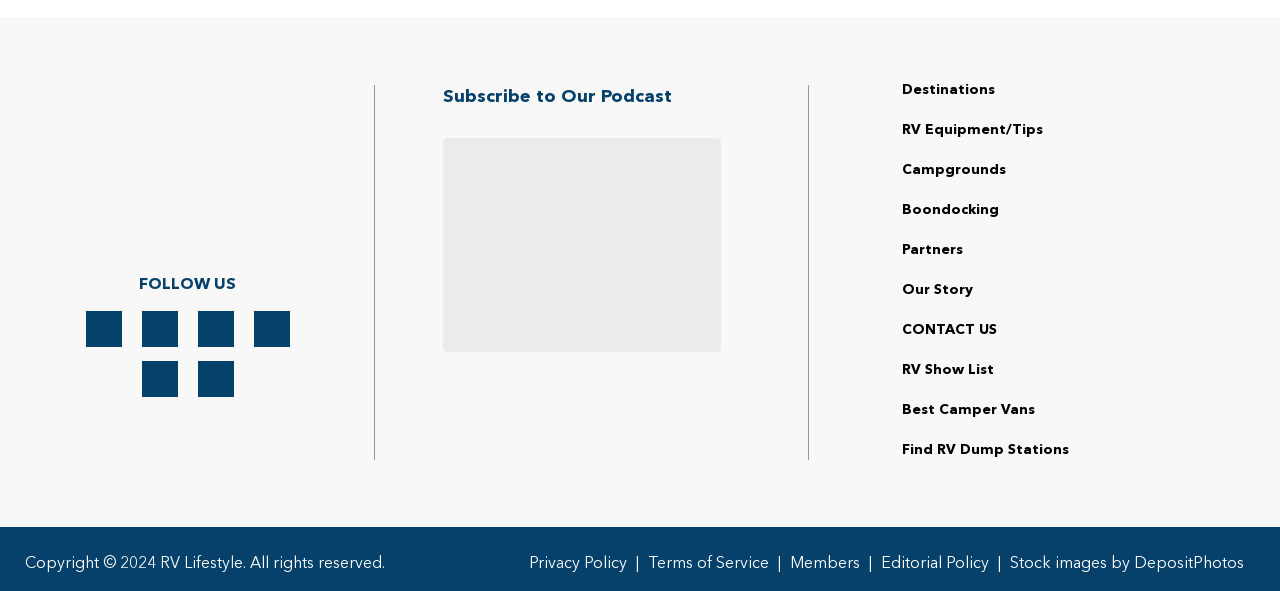Please identify the bounding box coordinates of the element that needs to be clicked to perform the following instruction: "Click the 'Pizza Hut gift card' link".

None